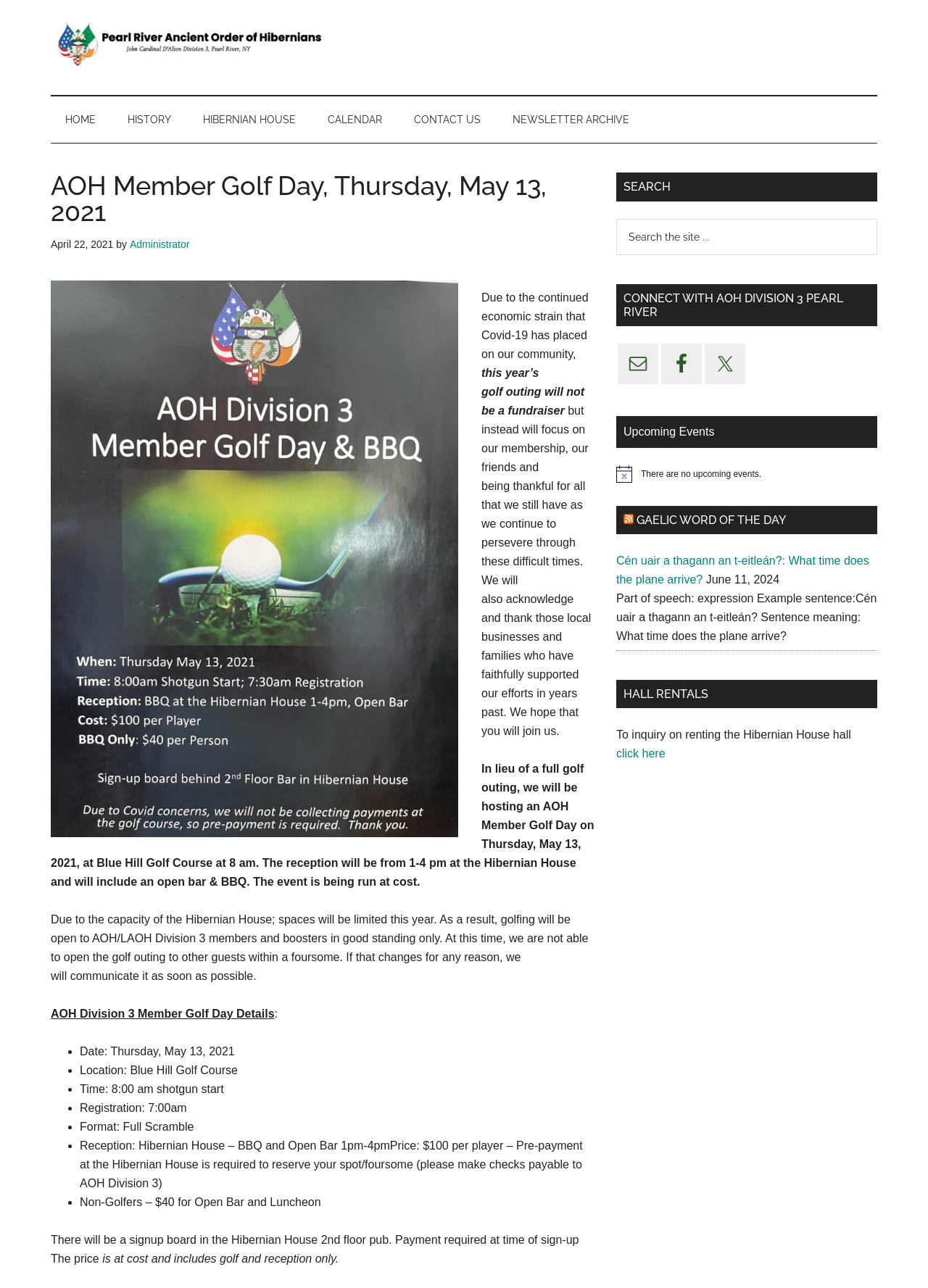Present a detailed account of what is displayed on the webpage.

The webpage is about the Pearl River Ancient Order of Hibernians (AOH) and its upcoming events. At the top, there is a navigation menu with links to "HOME", "HISTORY", "HIBERNIAN HOUSE", "CALENDAR", "CONTACT US", and "NEWSLETTER ARCHIVE". Below the navigation menu, there is a header section with the title "AOH Member Golf Day, Thursday, May 13, 2021" and a time stamp "April 22, 2021". 

To the right of the header section, there is an image of the Pearl River Ancient Order of Hibernians. Below the header section, there is a paragraph of text explaining that this year's golf outing will not be a fundraiser but instead will focus on the membership, friends, and being thankful for all that they still have as they continue to persevere through these difficult times.

Further down the page, there is a section with details about the AOH Member Golf Day, including the date, location, time, registration, format, and reception information. This section is divided into bullet points with each point having a list marker.

To the right of the main content area, there is a primary sidebar with several sections. The first section is a search bar with a search button. Below the search bar, there are links to connect with AOH Division 3 Pearl River through email, Facebook, and Twitter. 

Further down the sidebar, there is a section with upcoming events, but it currently shows that there are no upcoming events. Below that, there is a section with an RSS feed for the Gaelic Word of the Day, and a link to the Gaelic Word of the Day. 

The final section of the sidebar has information about hall rentals, including a link to inquire about renting the Hibernian House hall.